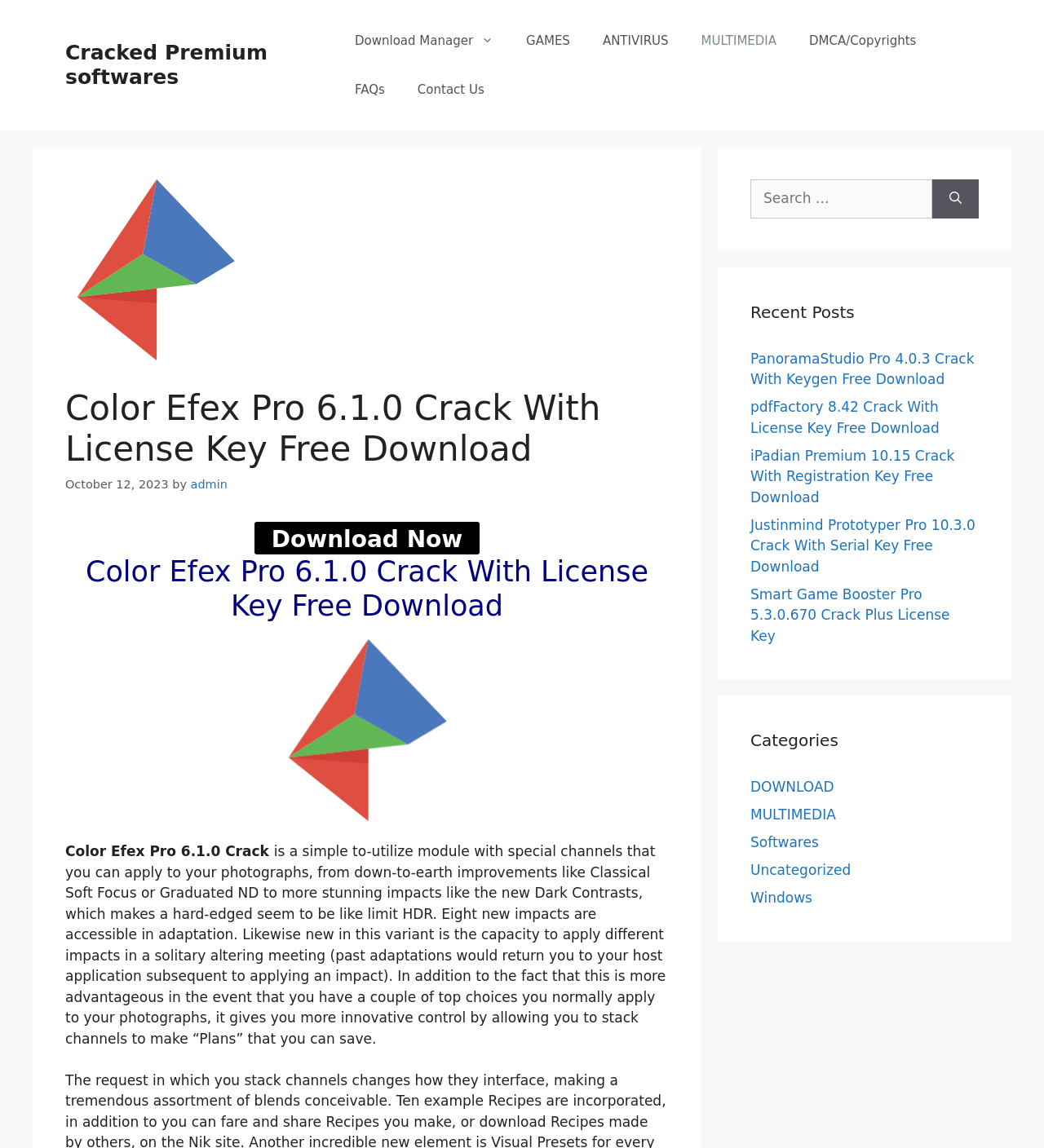Given the element description "About Us" in the screenshot, predict the bounding box coordinates of that UI element.

None